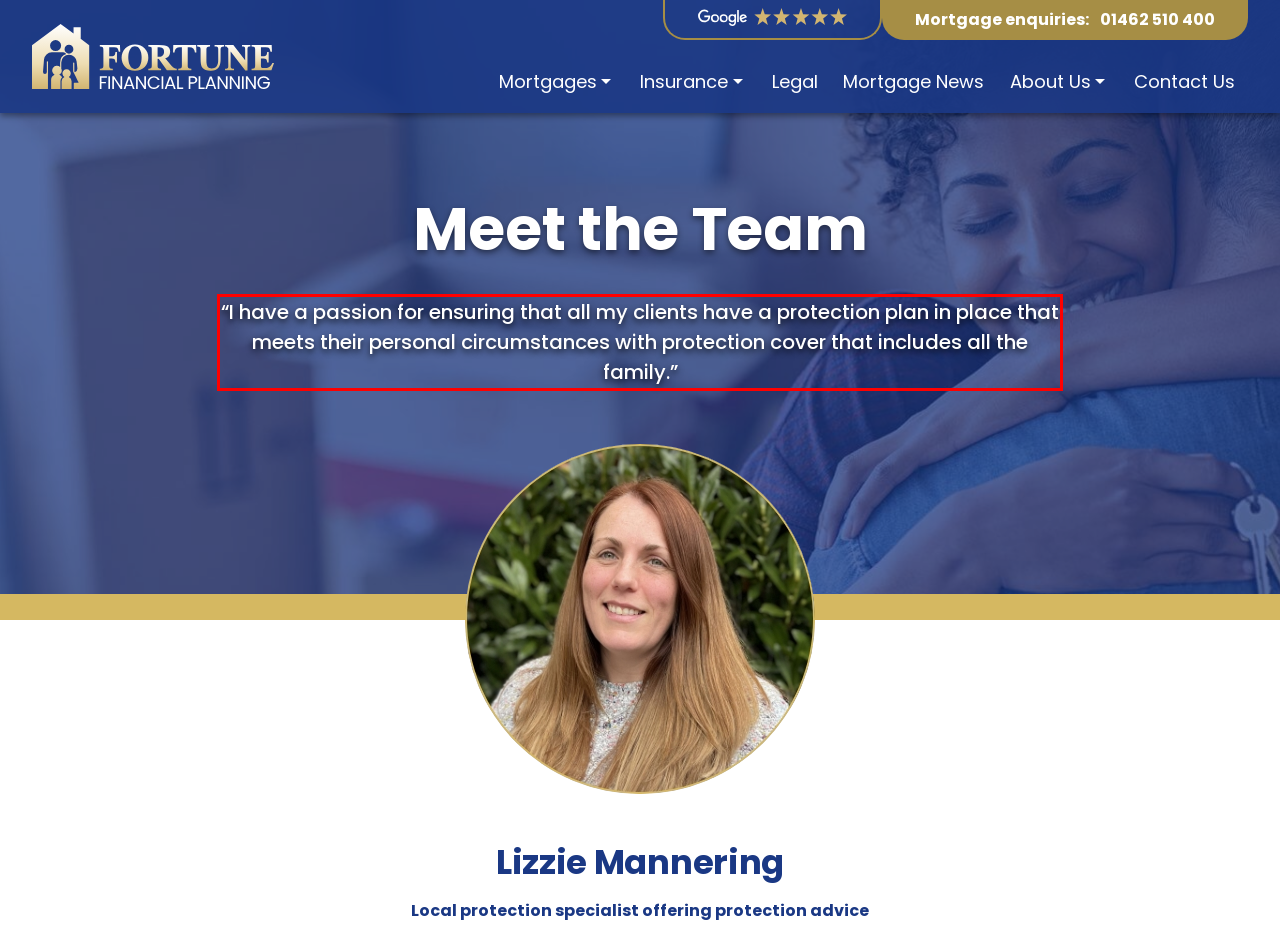Identify and extract the text within the red rectangle in the screenshot of the webpage.

“I have a passion for ensuring that all my clients have a protection plan in place that meets their personal circumstances with protection cover that includes all the family.”